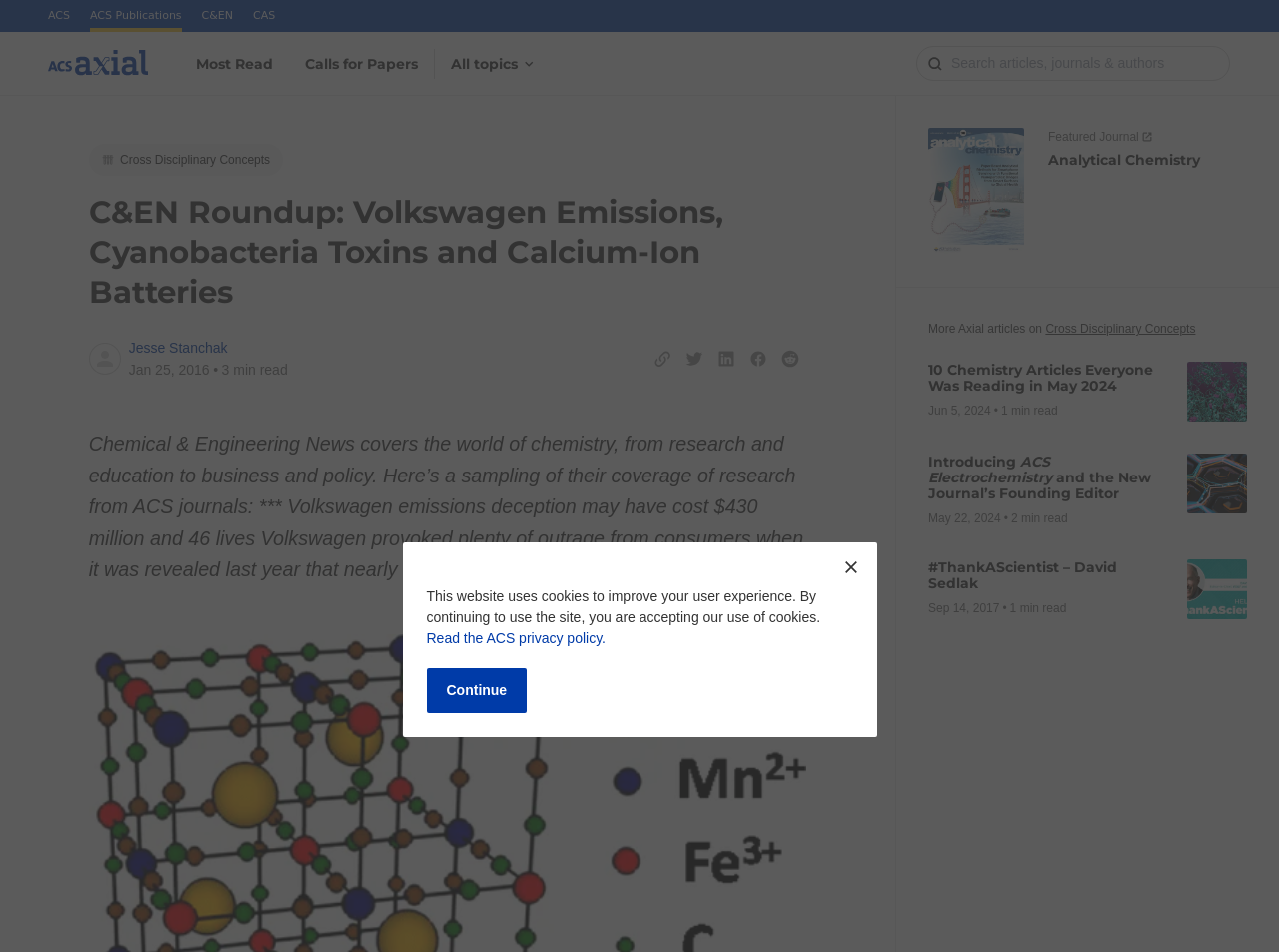Provide a one-word or short-phrase answer to the question:
What is the purpose of the 'Share:' button?

To share the page